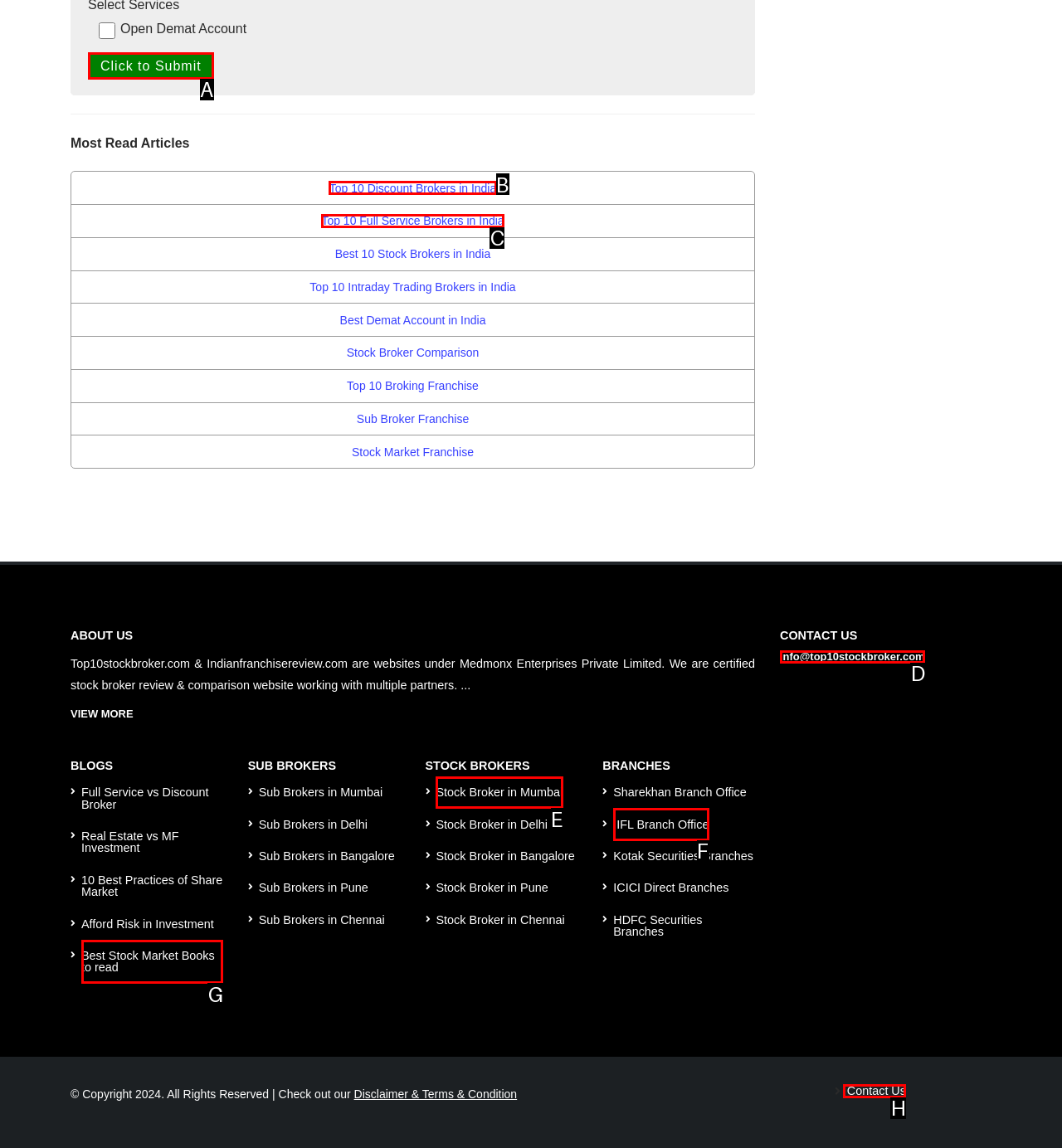Determine the letter of the UI element I should click on to complete the task: Click to Submit from the provided choices in the screenshot.

A